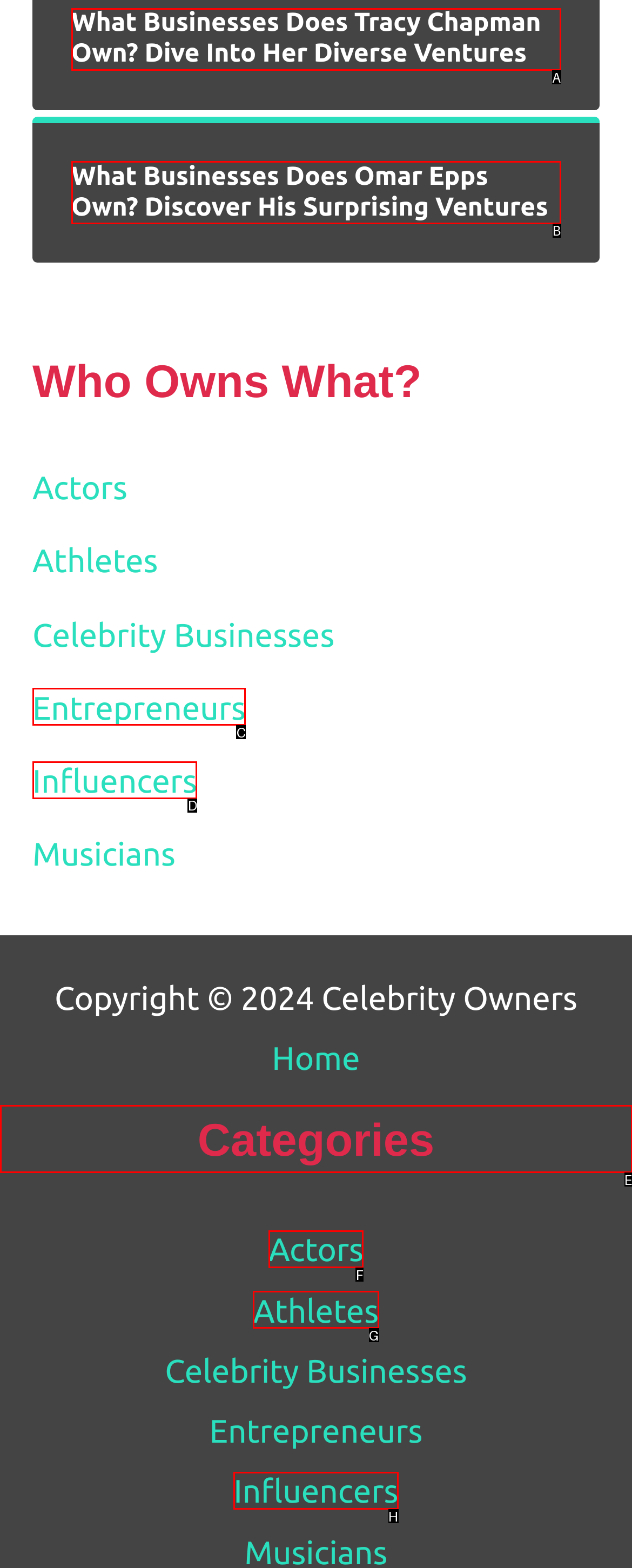Please indicate which HTML element should be clicked to fulfill the following task: View the categories of Celebrity Owners. Provide the letter of the selected option.

E